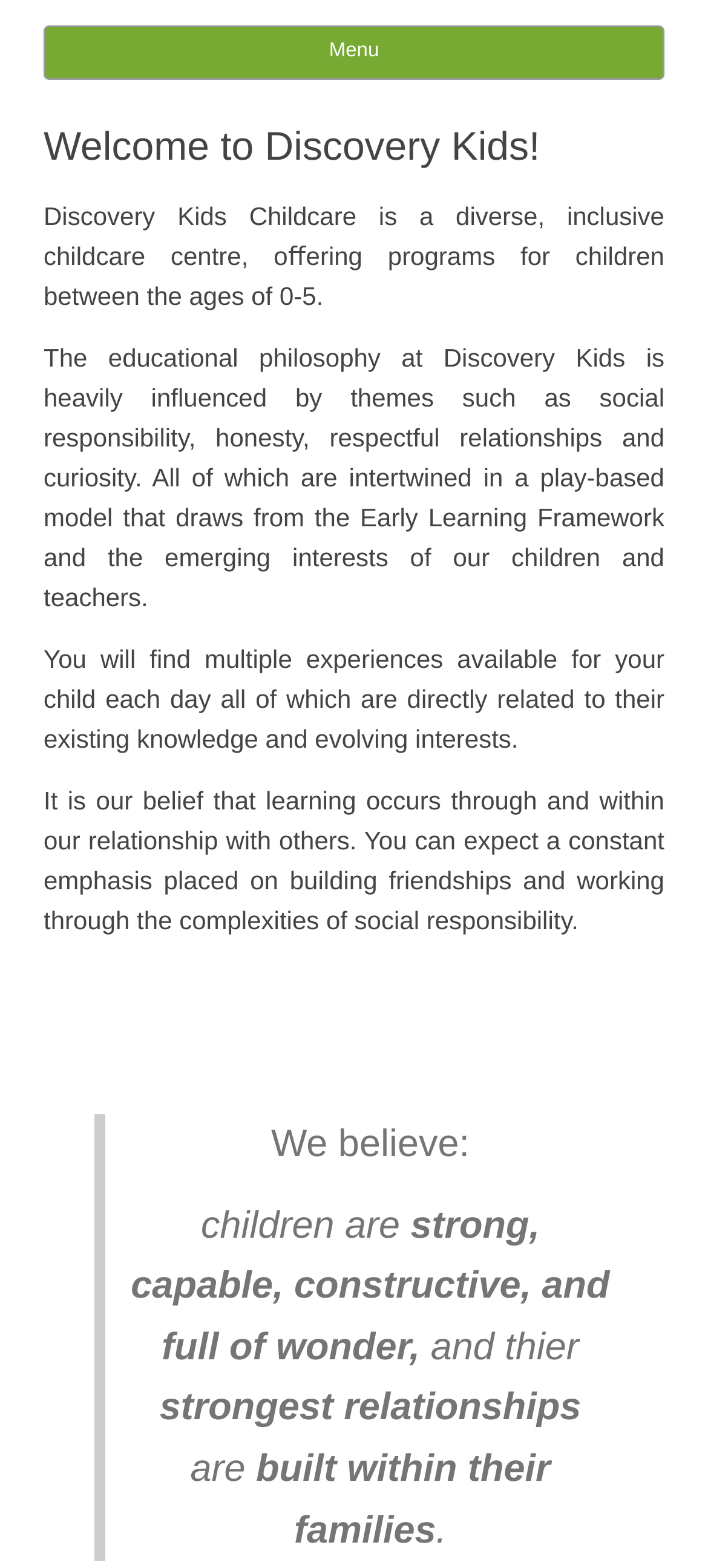Extract the bounding box coordinates for the described element: "Skip to content". The coordinates should be represented as four float numbers between 0 and 1: [left, top, right, bottom].

[0.5, 0.051, 0.738, 0.067]